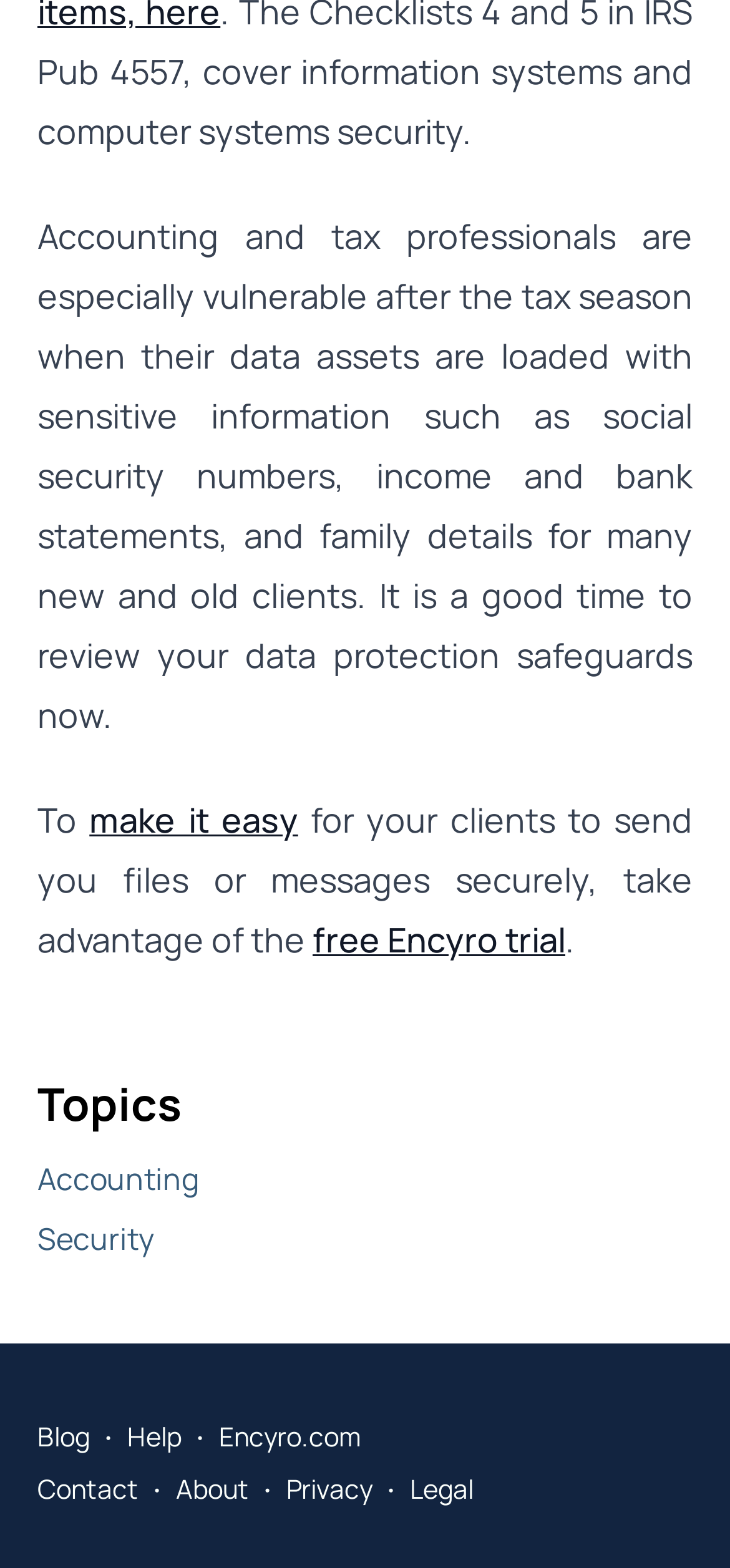Please analyze the image and give a detailed answer to the question:
What is the last link in the footer section?

The footer section of the webpage lists several links, with 'Legal' being the last one, as indicated by its position and bounding box coordinates.